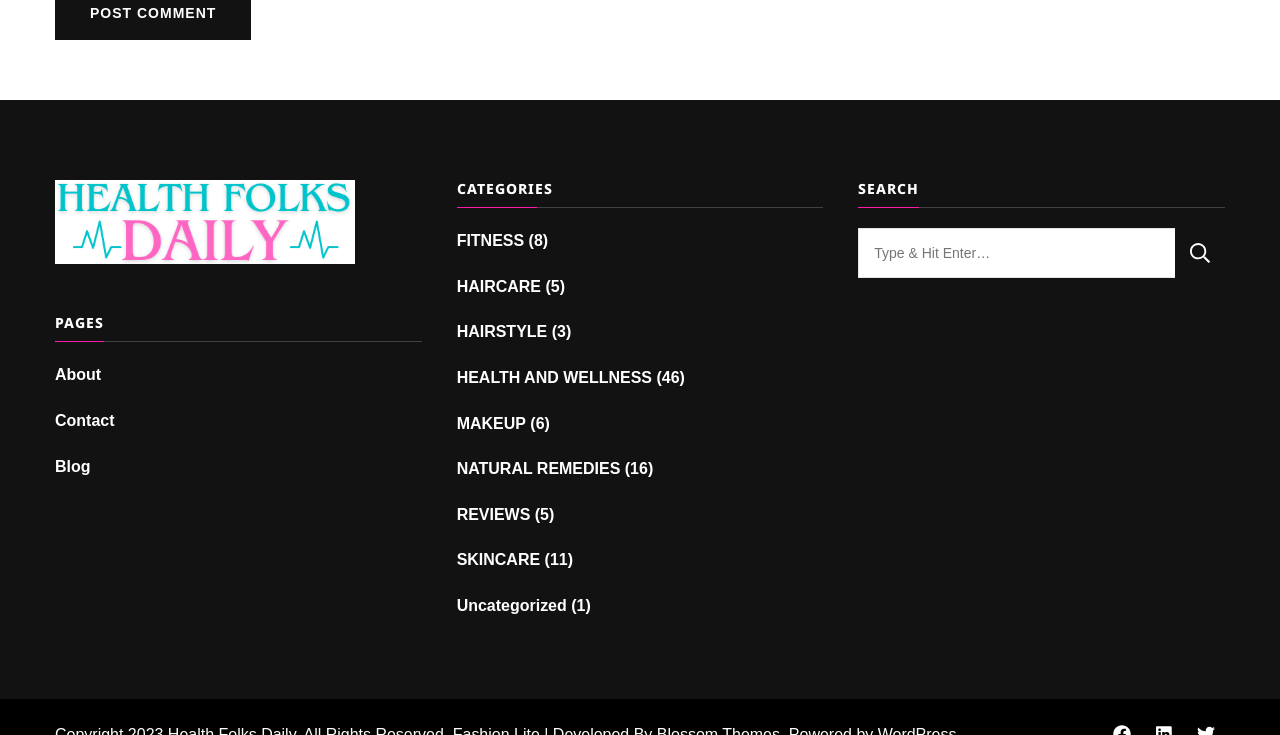Determine the bounding box coordinates of the region that needs to be clicked to achieve the task: "Click the 'HEALTH AND WELLNESS' category".

[0.357, 0.497, 0.509, 0.531]